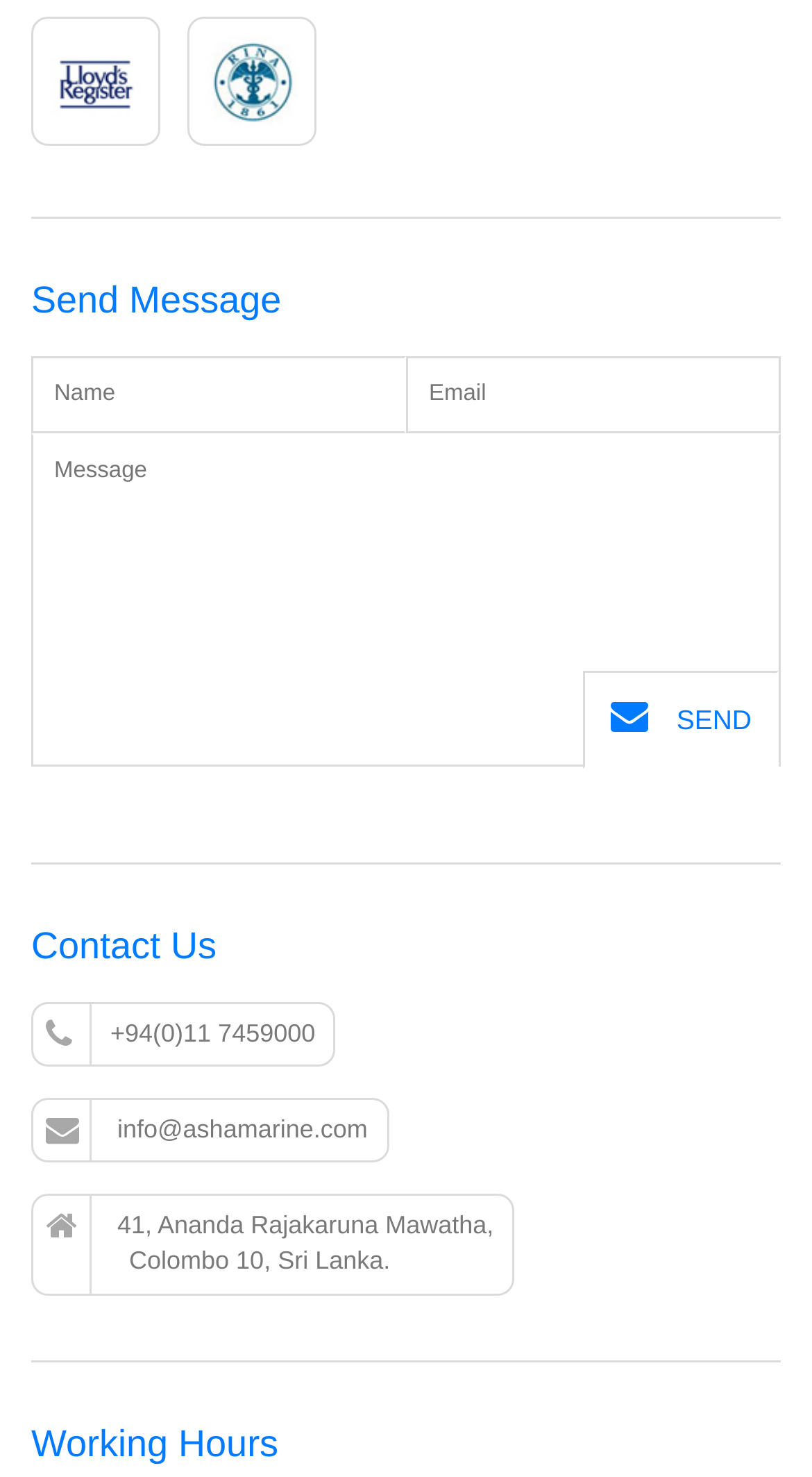Using the image as a reference, answer the following question in as much detail as possible:
What is the section below the 'Send Message' form?

The section below the 'Send Message' form has a heading 'Contact Us' and provides contact information such as phone number, email address, and physical address, indicating that it is a section for contacting the website owner or administrator.